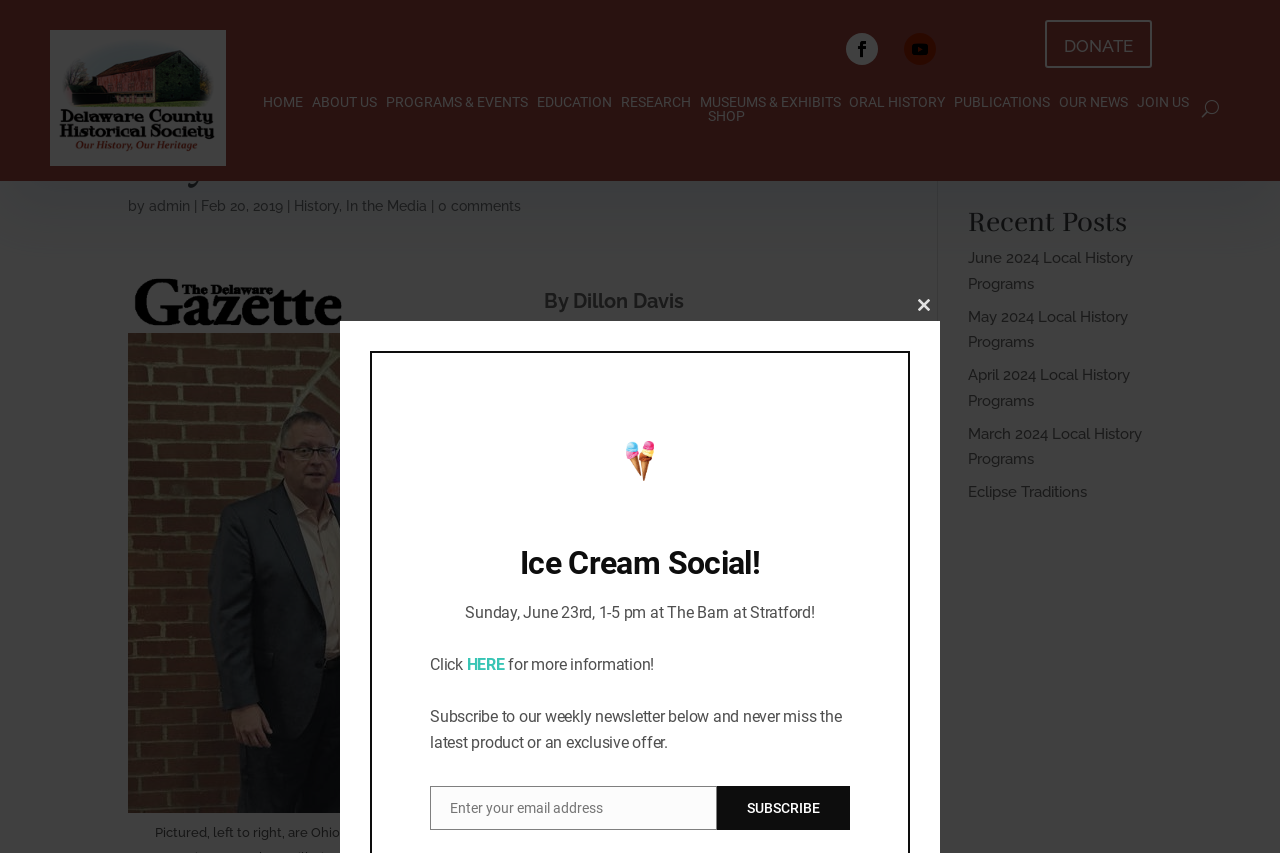What is the author of the article?
Could you answer the question in a detailed manner, providing as much information as possible?

I found the answer by looking at the text 'By Dillon Davis' which is the author credit for the article on the webpage.